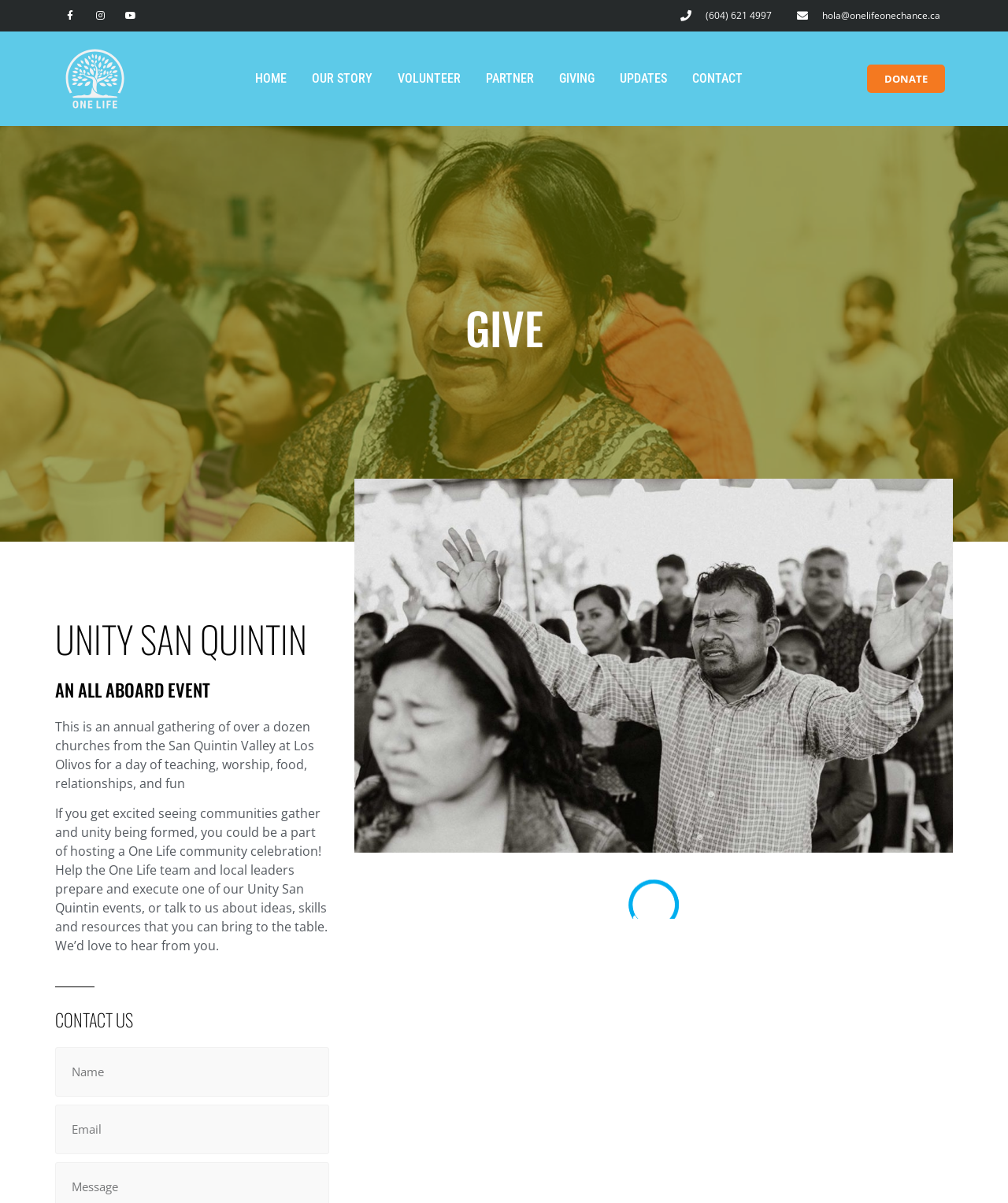Find the bounding box coordinates for the element that must be clicked to complete the instruction: "Click the HOME link". The coordinates should be four float numbers between 0 and 1, indicated as [left, top, right, bottom].

[0.24, 0.033, 0.296, 0.098]